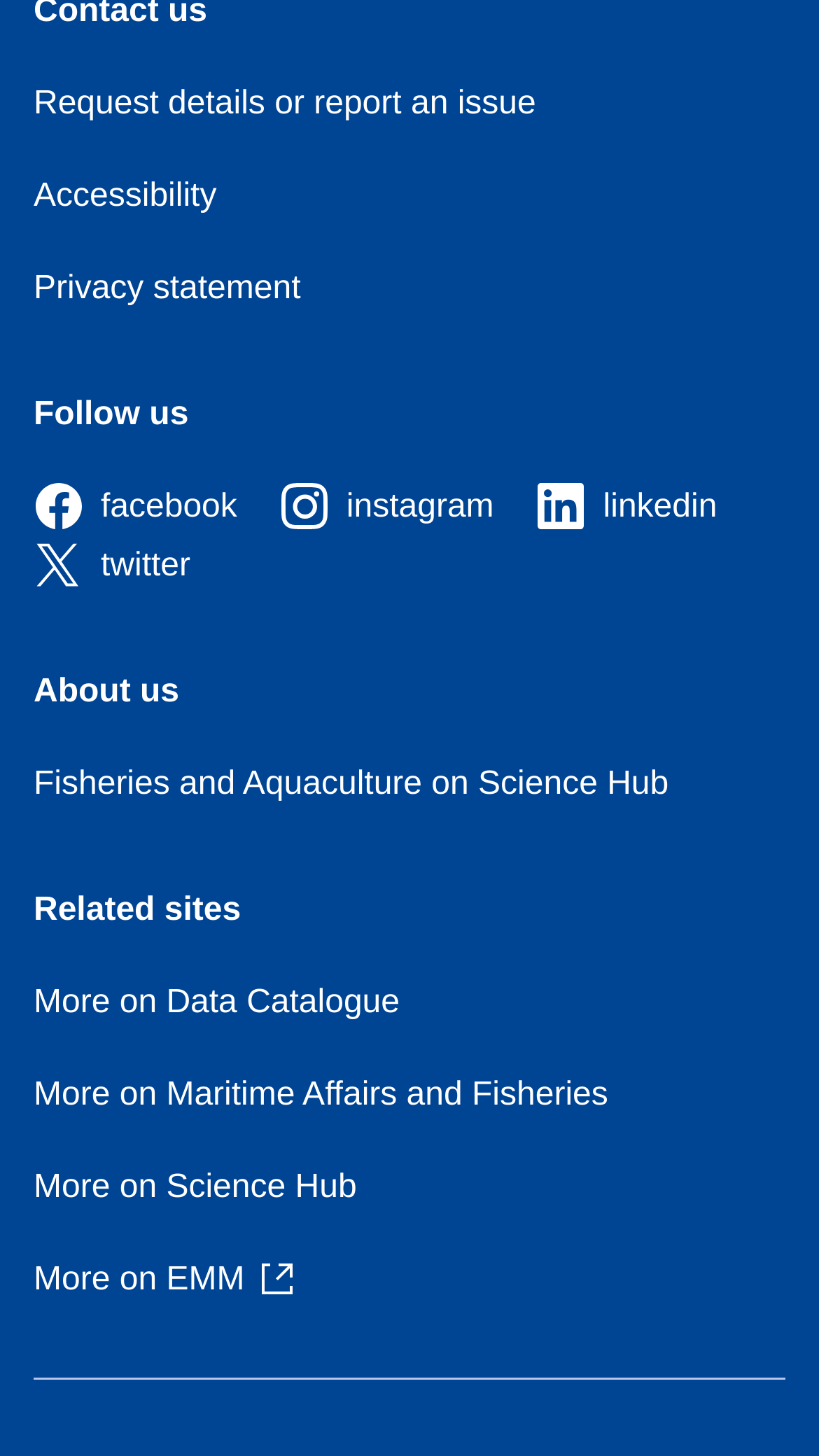Using the elements shown in the image, answer the question comprehensively: What is the last link under 'About us'?

I looked at the section 'About us' and found that the last link under it is 'Fisheries and Aquaculture on Science Hub'.